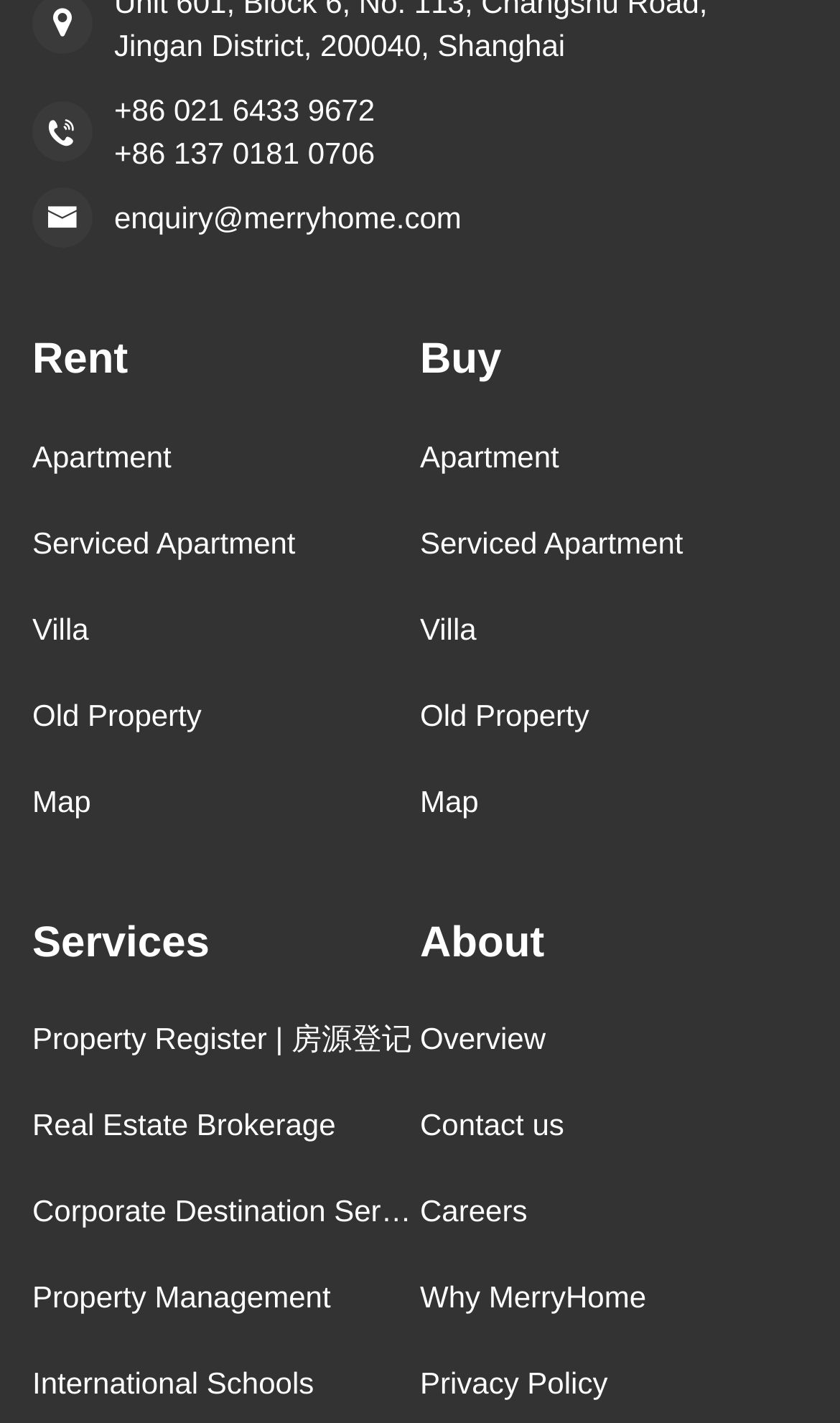Please find the bounding box coordinates of the element that you should click to achieve the following instruction: "Call the phone number +86 021 6433 9672". The coordinates should be presented as four float numbers between 0 and 1: [left, top, right, bottom].

[0.136, 0.063, 0.962, 0.093]